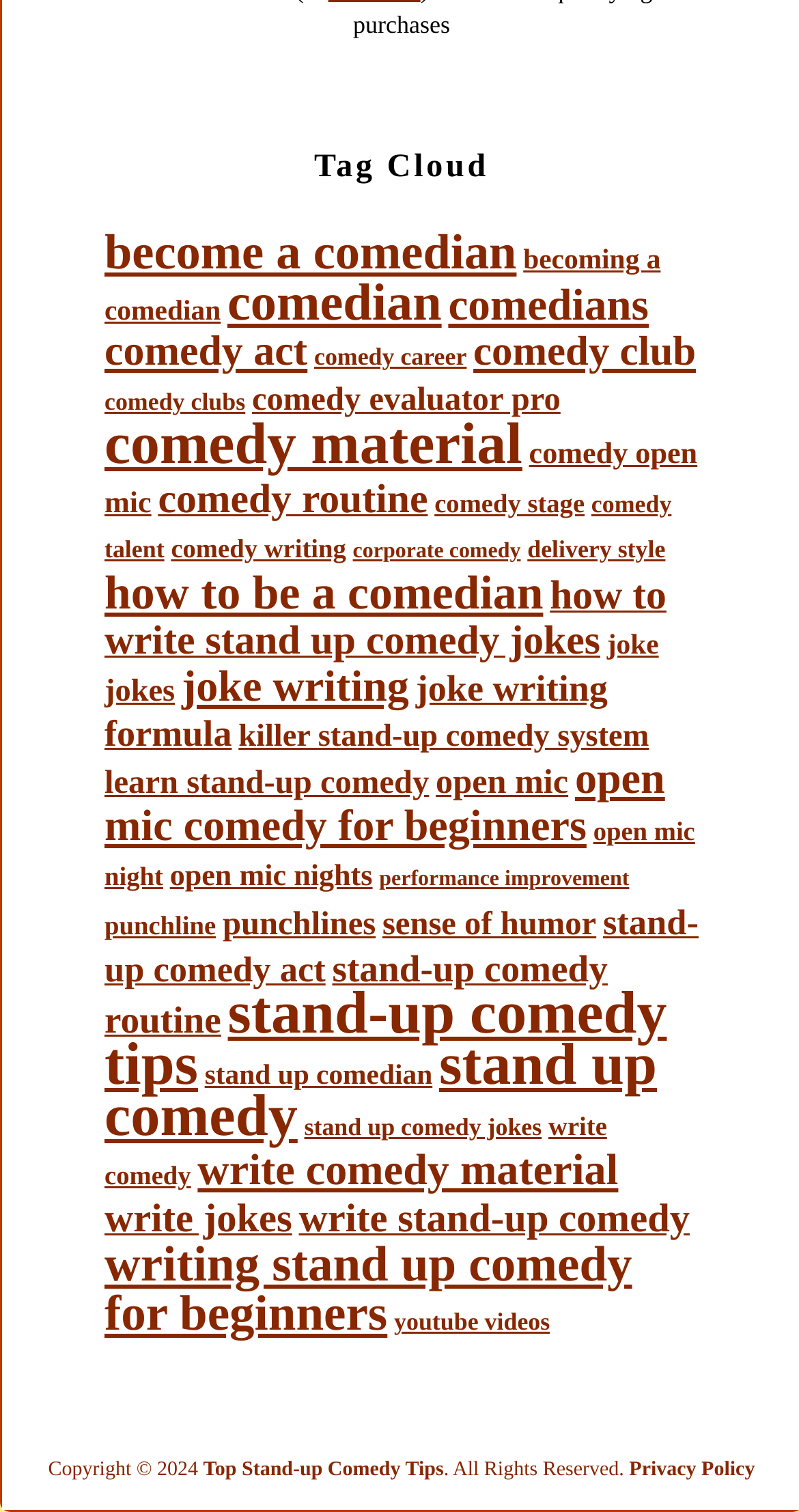What is the copyright year of this webpage?
Please answer the question as detailed as possible.

The copyright year is mentioned at the bottom of the webpage, stating 'Copyright © 2024', indicating that the webpage's content is copyrighted as of 2024.